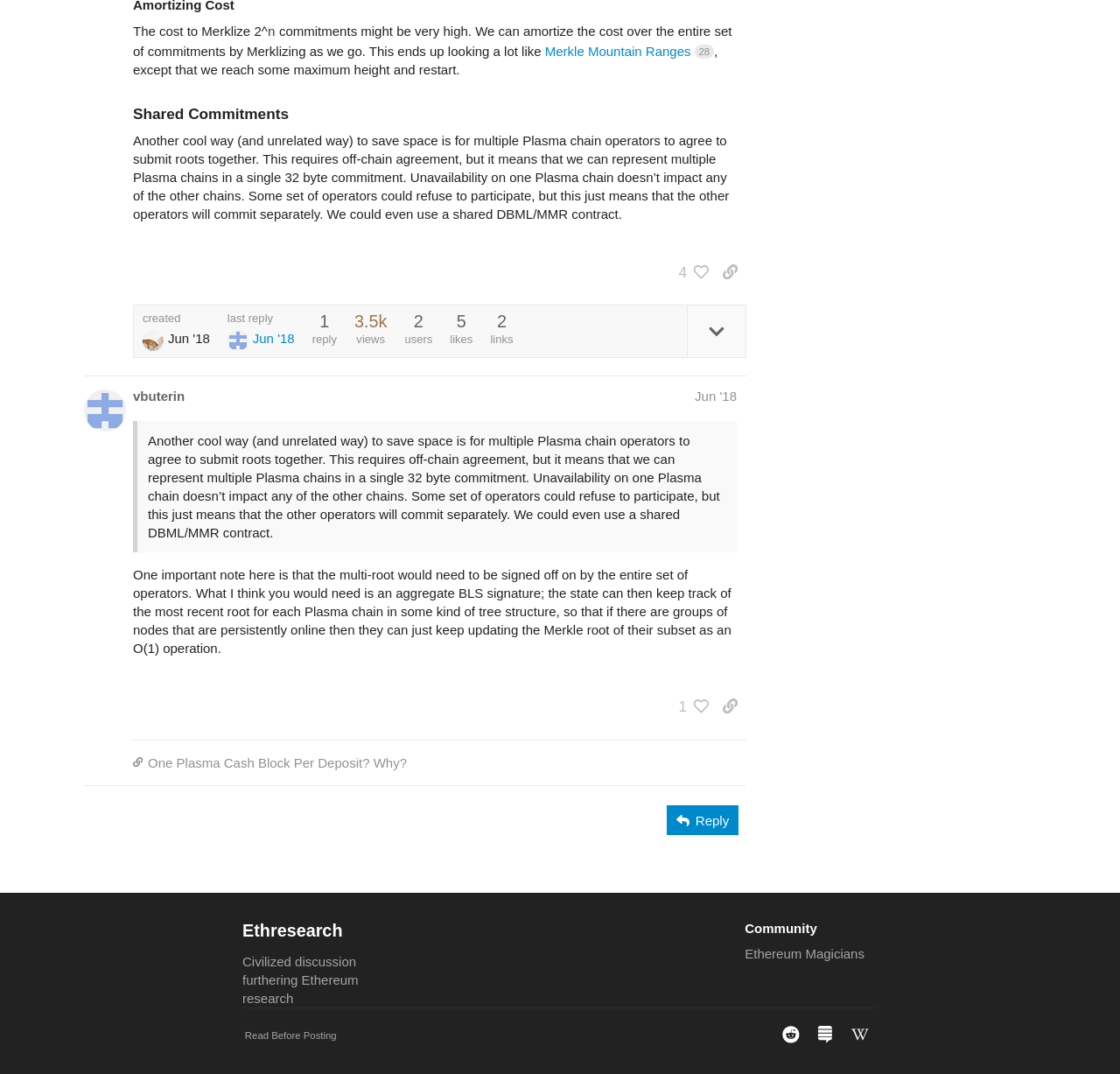What is the topic of the post?
Can you provide an in-depth and detailed response to the question?

I determined the topic of the post by looking at the heading 'Shared Commitments' which is located at the top of the post content.